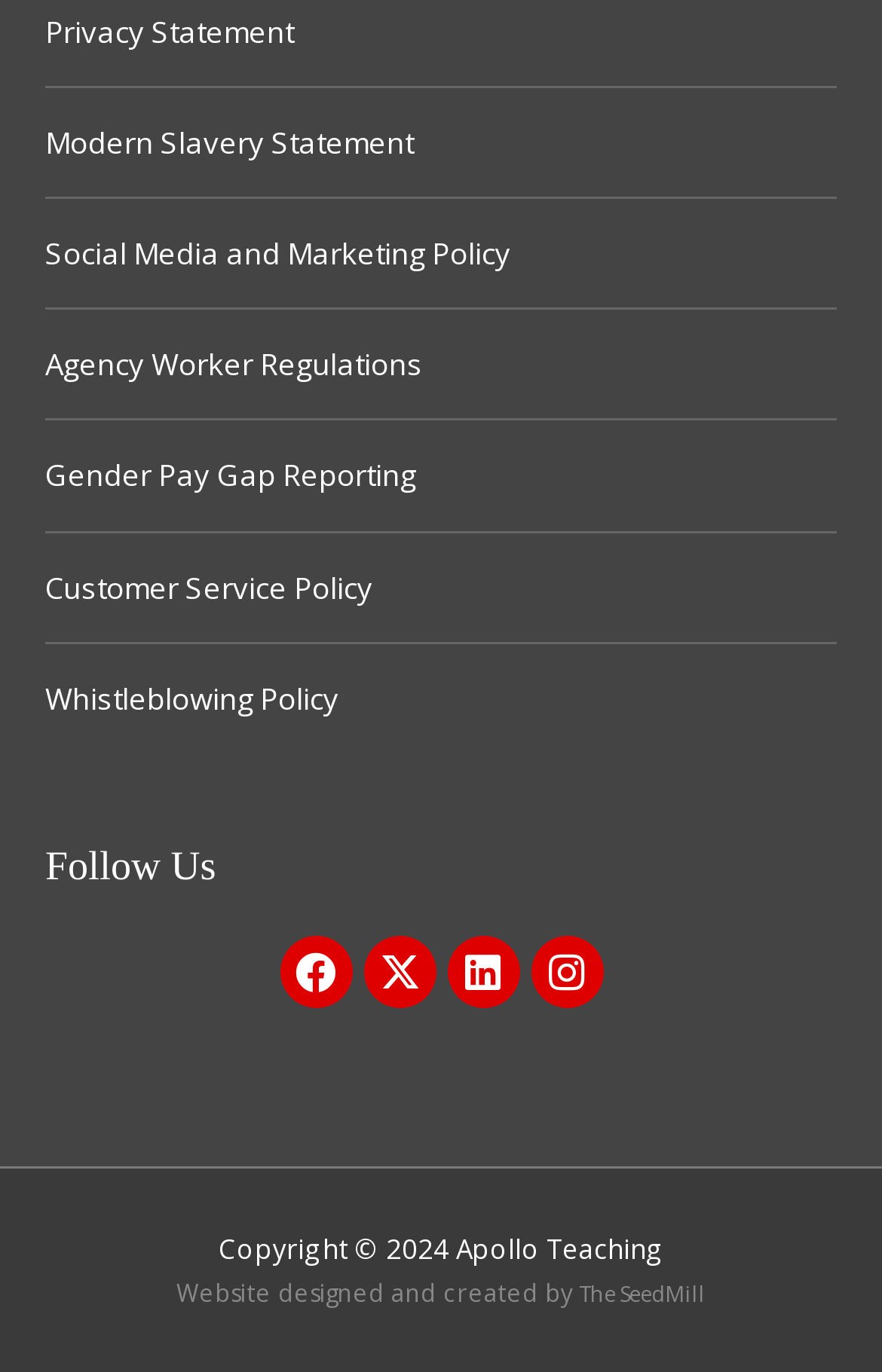Locate the bounding box of the UI element defined by this description: "Community Day". The coordinates should be given as four float numbers between 0 and 1, formatted as [left, top, right, bottom].

None